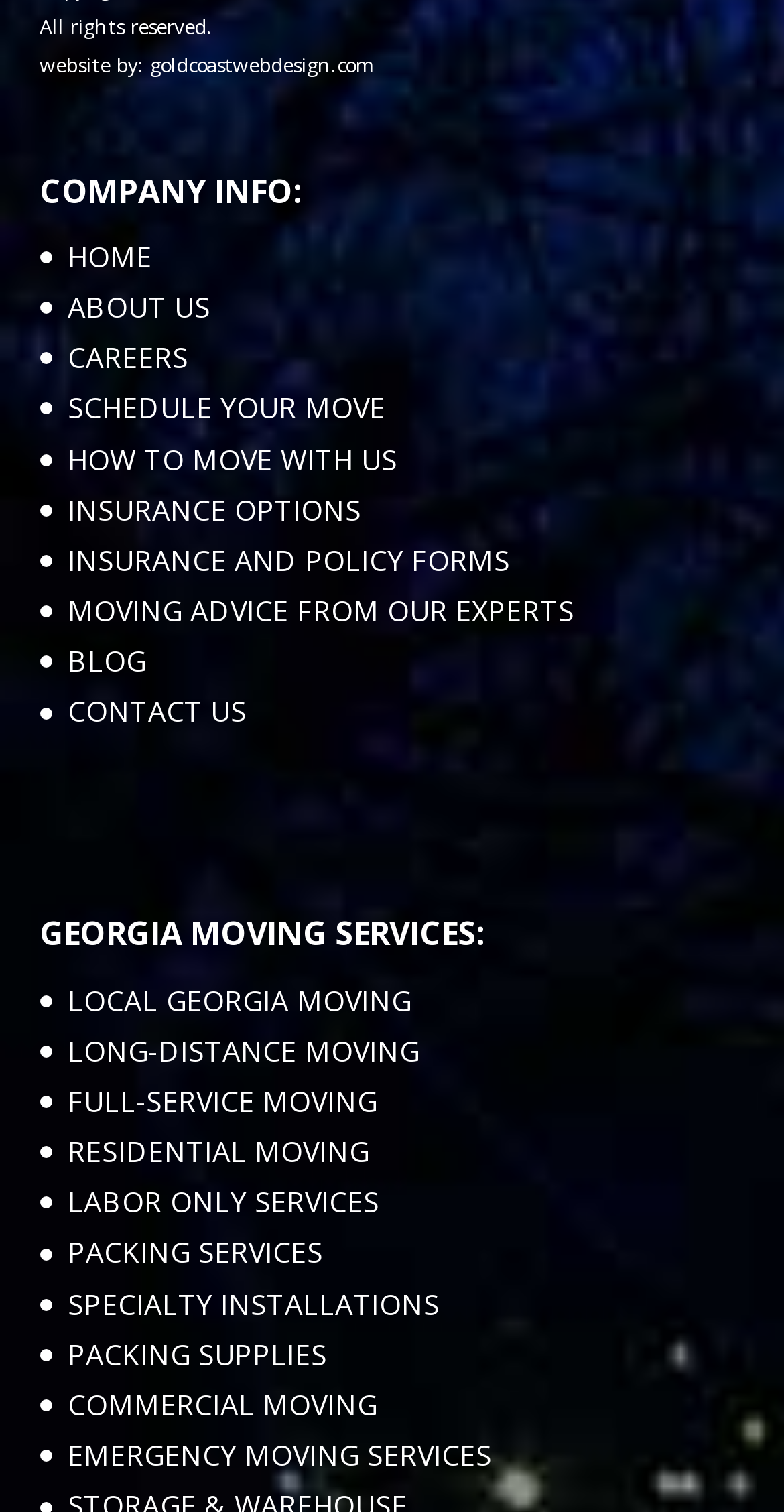What is the company's moving service area?
Based on the image, give a one-word or short phrase answer.

Georgia